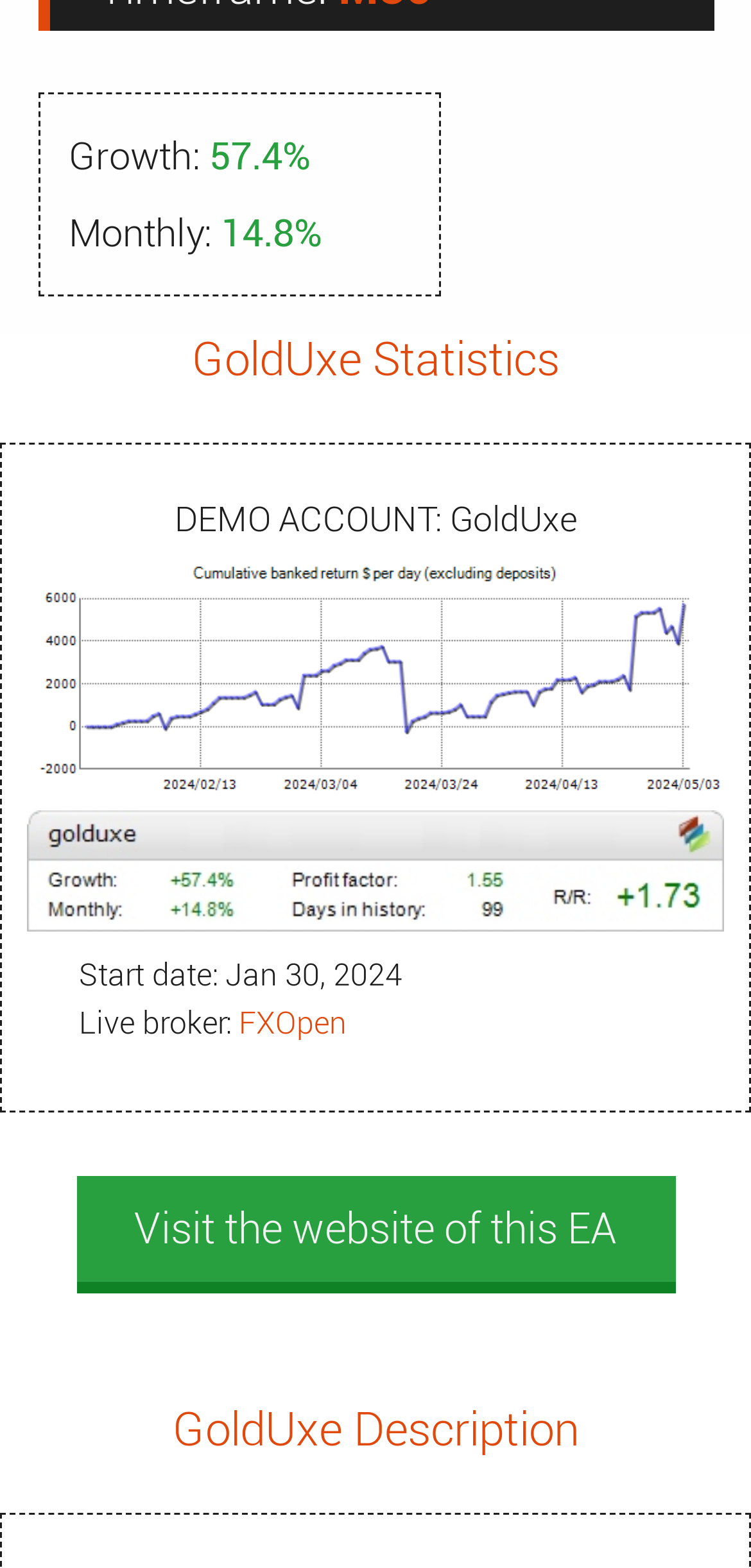What is the name of the live broker?
Using the image, provide a detailed and thorough answer to the question.

The name of the live broker can be found in the section 'Live broker:' which is located near the bottom of the webpage, and the value is FXOpen.